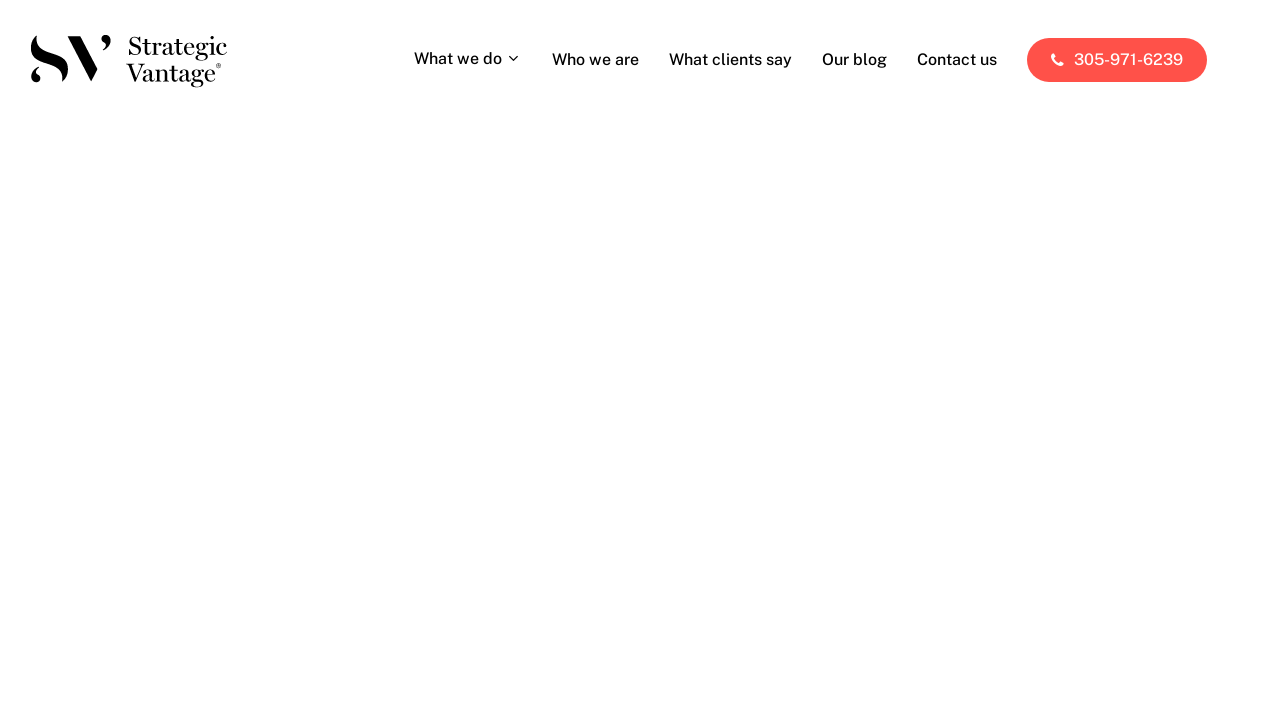Find the bounding box of the UI element described as: "305-971-6239". The bounding box coordinates should be given as four float values between 0 and 1, i.e., [left, top, right, bottom].

[0.802, 0.055, 0.943, 0.112]